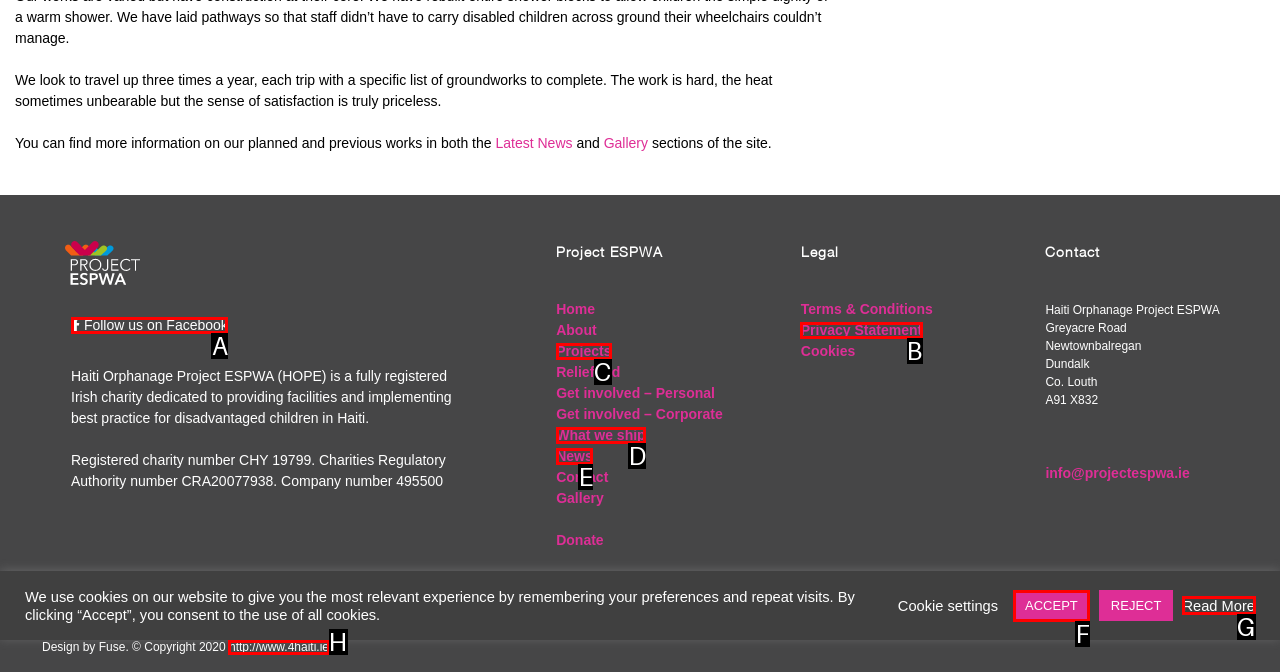Identify the HTML element that corresponds to the following description: What we ship. Provide the letter of the correct option from the presented choices.

D